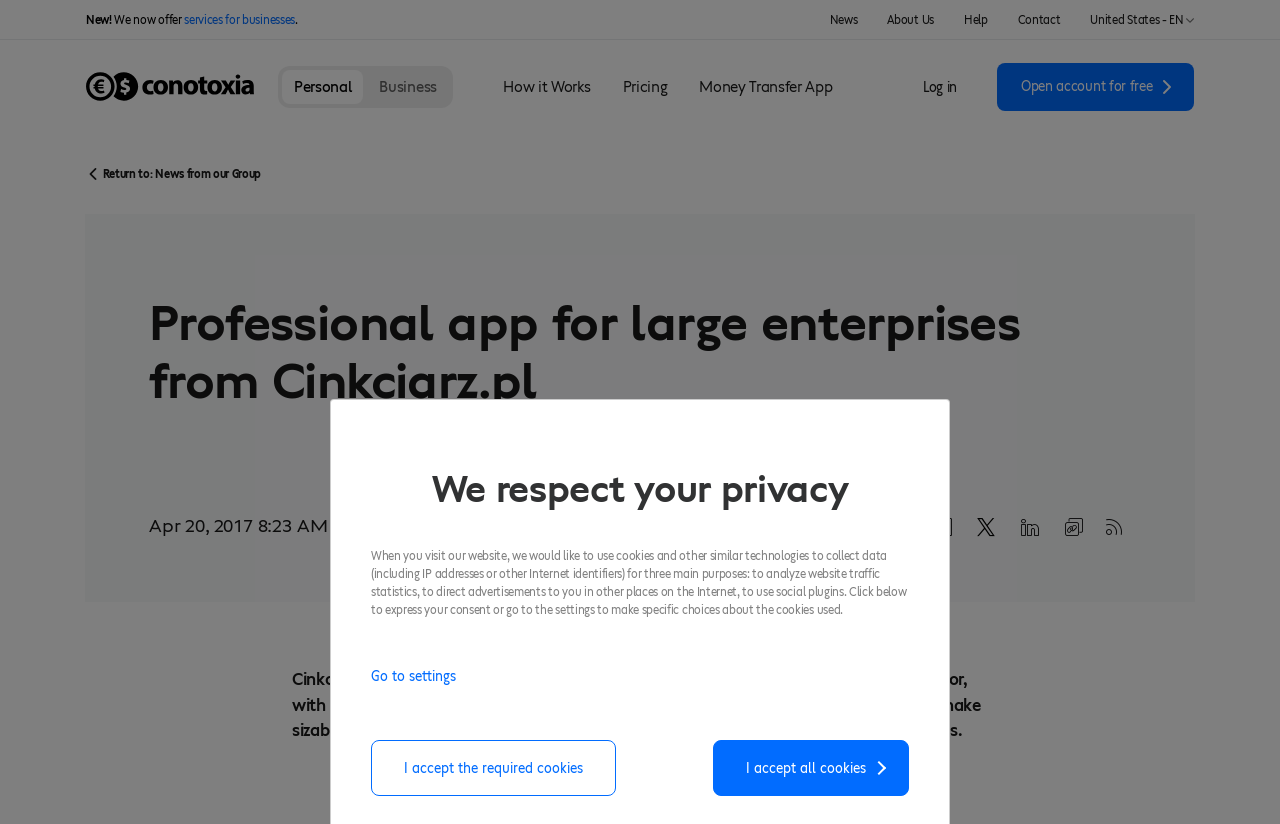Please mark the clickable region by giving the bounding box coordinates needed to complete this instruction: "Read about Kiara Advani’s bold looks".

None